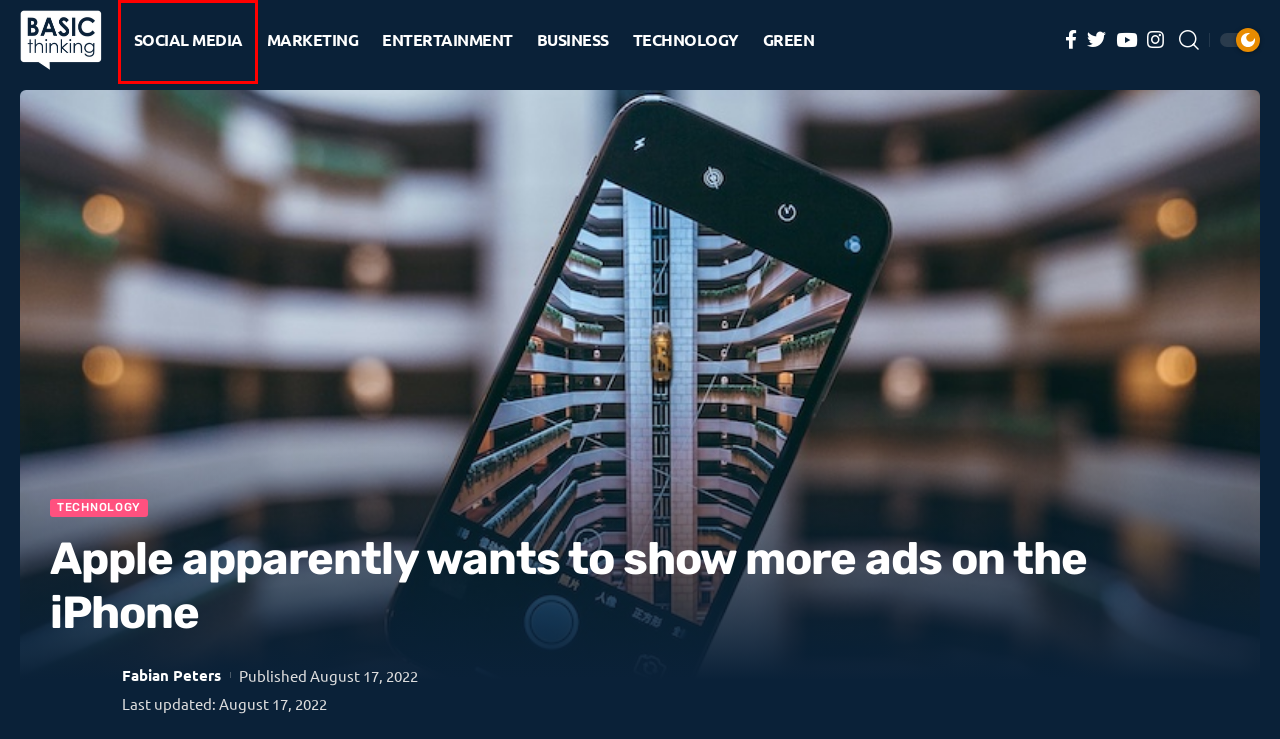Examine the screenshot of a webpage with a red bounding box around a specific UI element. Identify which webpage description best matches the new webpage that appears after clicking the element in the red bounding box. Here are the candidates:
A. Green Archives - BASIC thinking International
B. Business Archives - BASIC thinking International
C. Fabian Peters, Author at BASIC thinking International
D. Technology Archives - BASIC thinking International
E. Home - BASIC thinking International
F. Marketing Archives - BASIC thinking International
G. Entertainment Archives - BASIC thinking International
H. Social Media Archives - BASIC thinking International

H